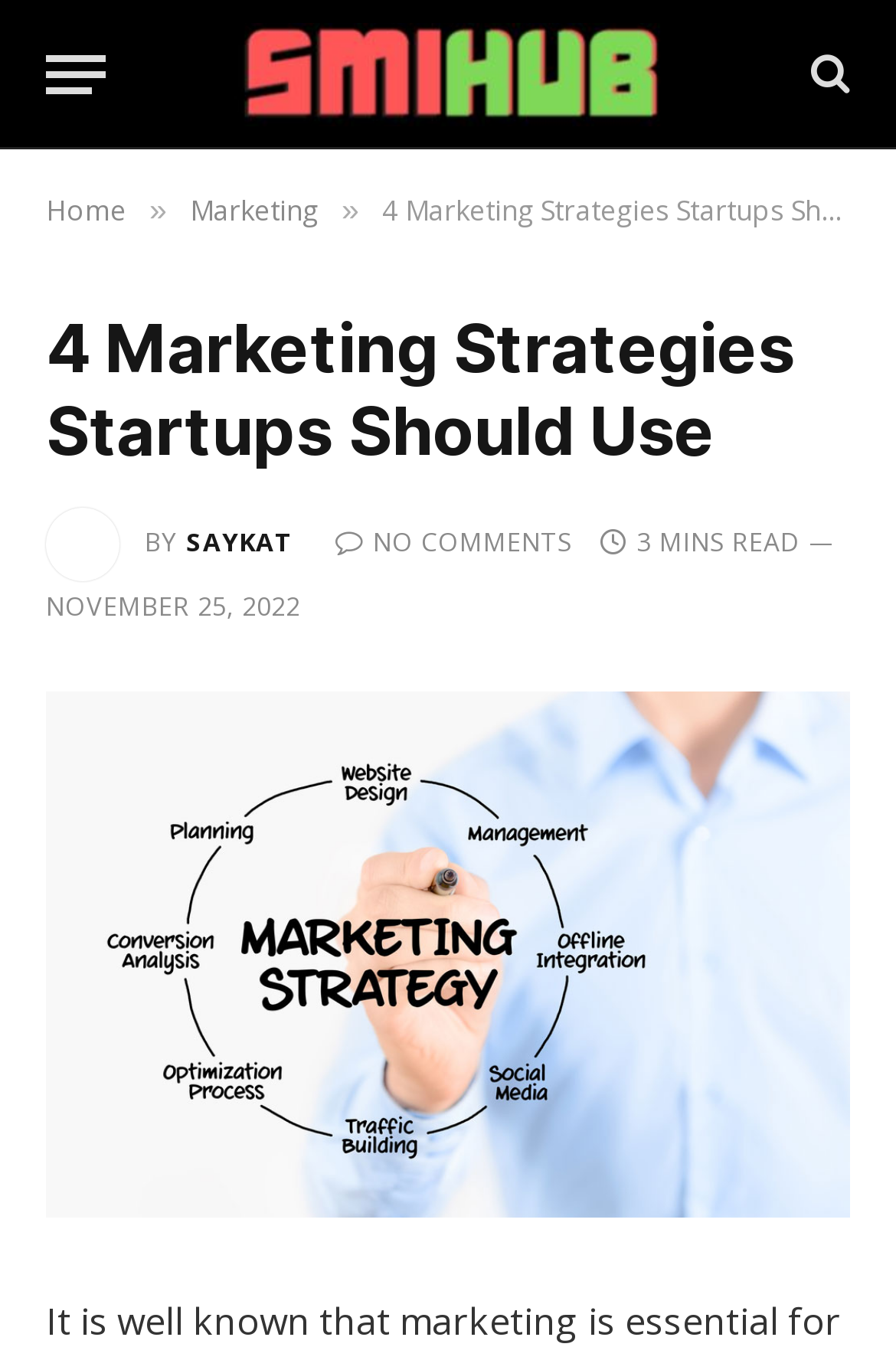Please find the bounding box coordinates of the element's region to be clicked to carry out this instruction: "View the author's profile".

[0.208, 0.389, 0.328, 0.415]